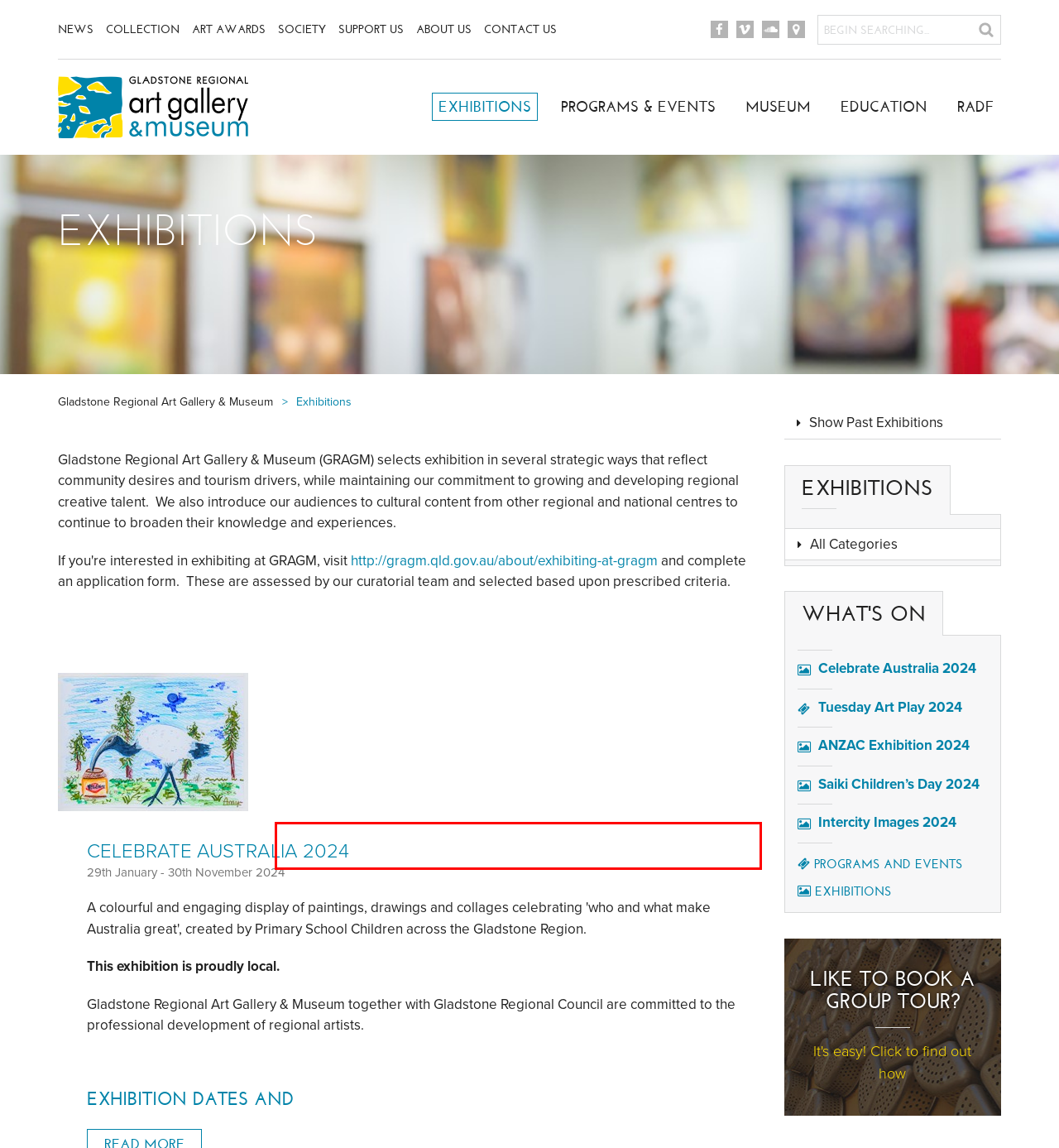Look at the screenshot of the webpage, locate the red rectangle bounding box, and generate the text content that it contains.

Gladstone Regional Art Gallery & Museum together with Gladstone Regional Council are committed to the professional development of regional artists.